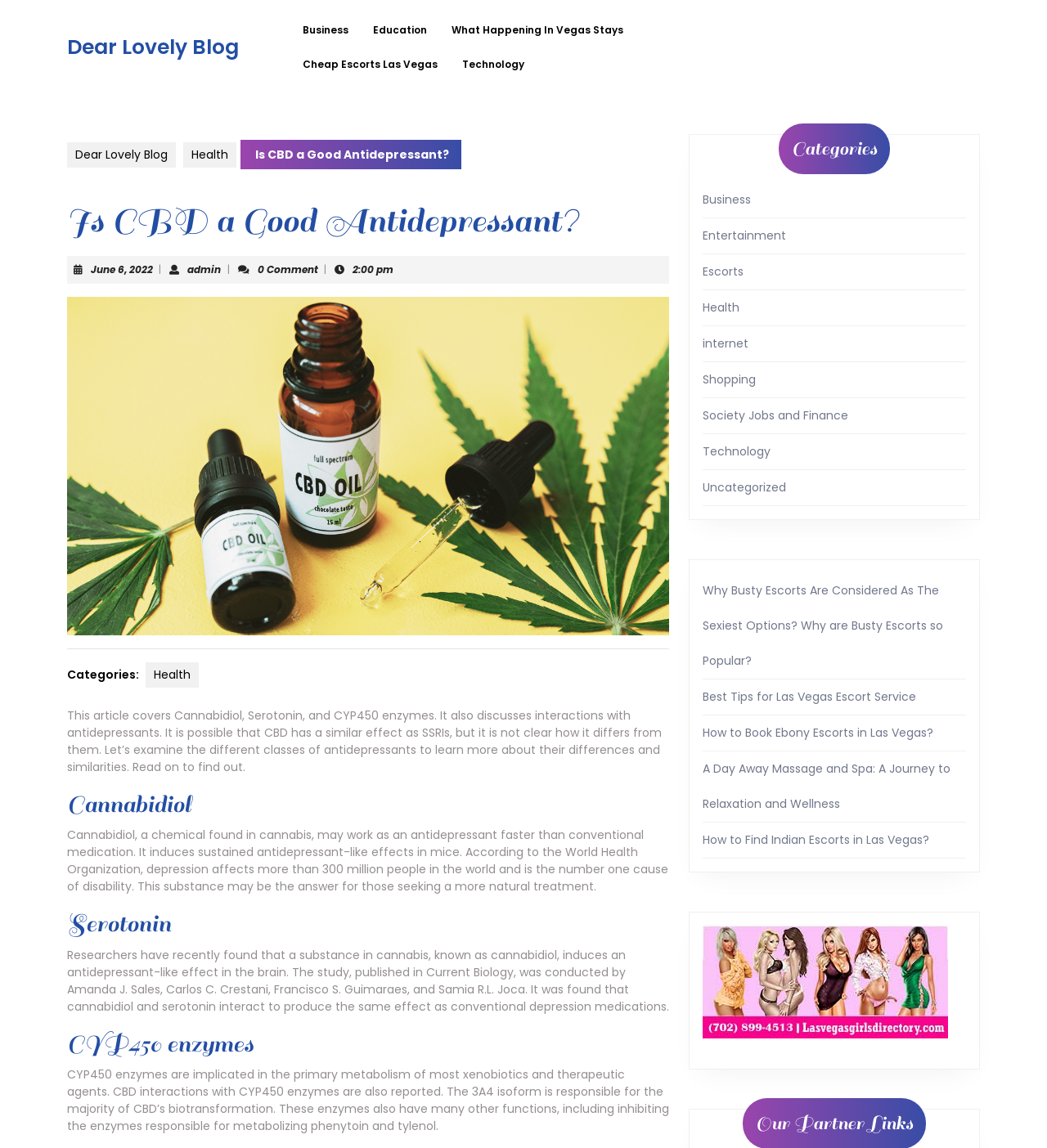What is the category of the article?
From the details in the image, answer the question comprehensively.

The category of the article can be found below the title, where it is written as 'Categories:' and the category 'Health' is linked.